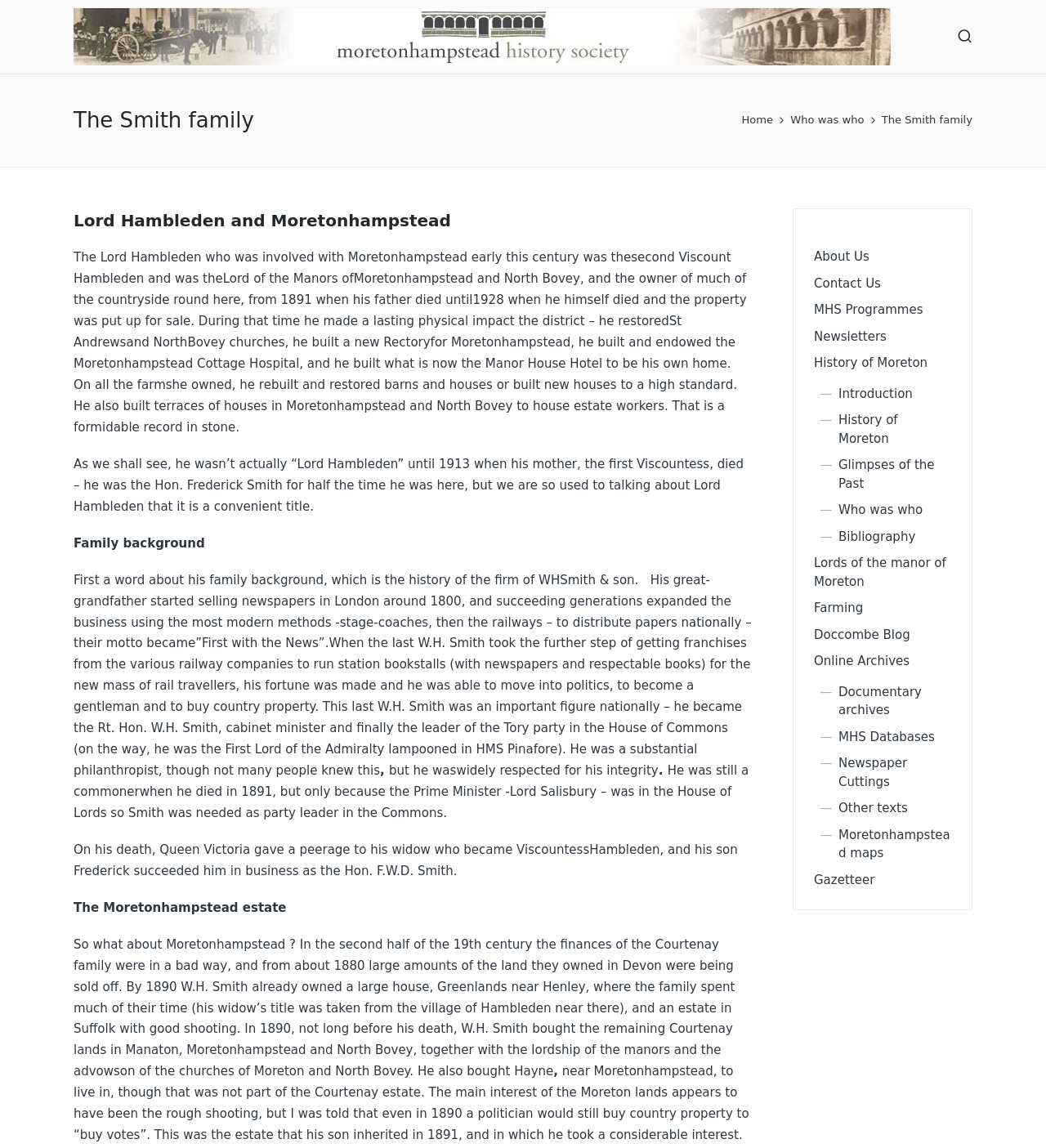Provide the bounding box coordinates of the HTML element this sentence describes: "Chickahominy Reunion Association". The bounding box coordinates consist of four float numbers between 0 and 1, i.e., [left, top, right, bottom].

None